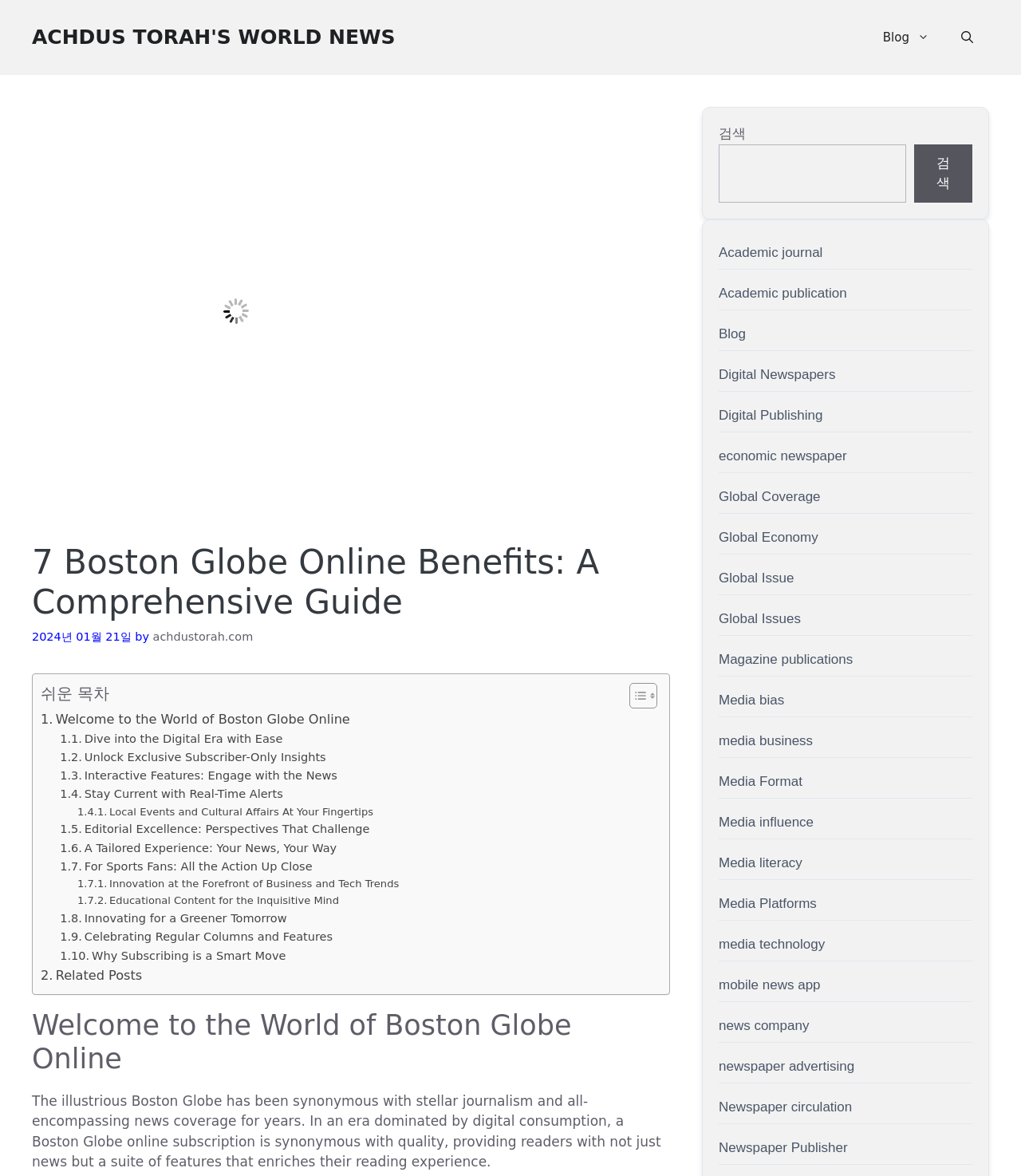Please identify the bounding box coordinates of the element I need to click to follow this instruction: "Click on the 'Blog' link".

[0.849, 0.014, 0.926, 0.05]